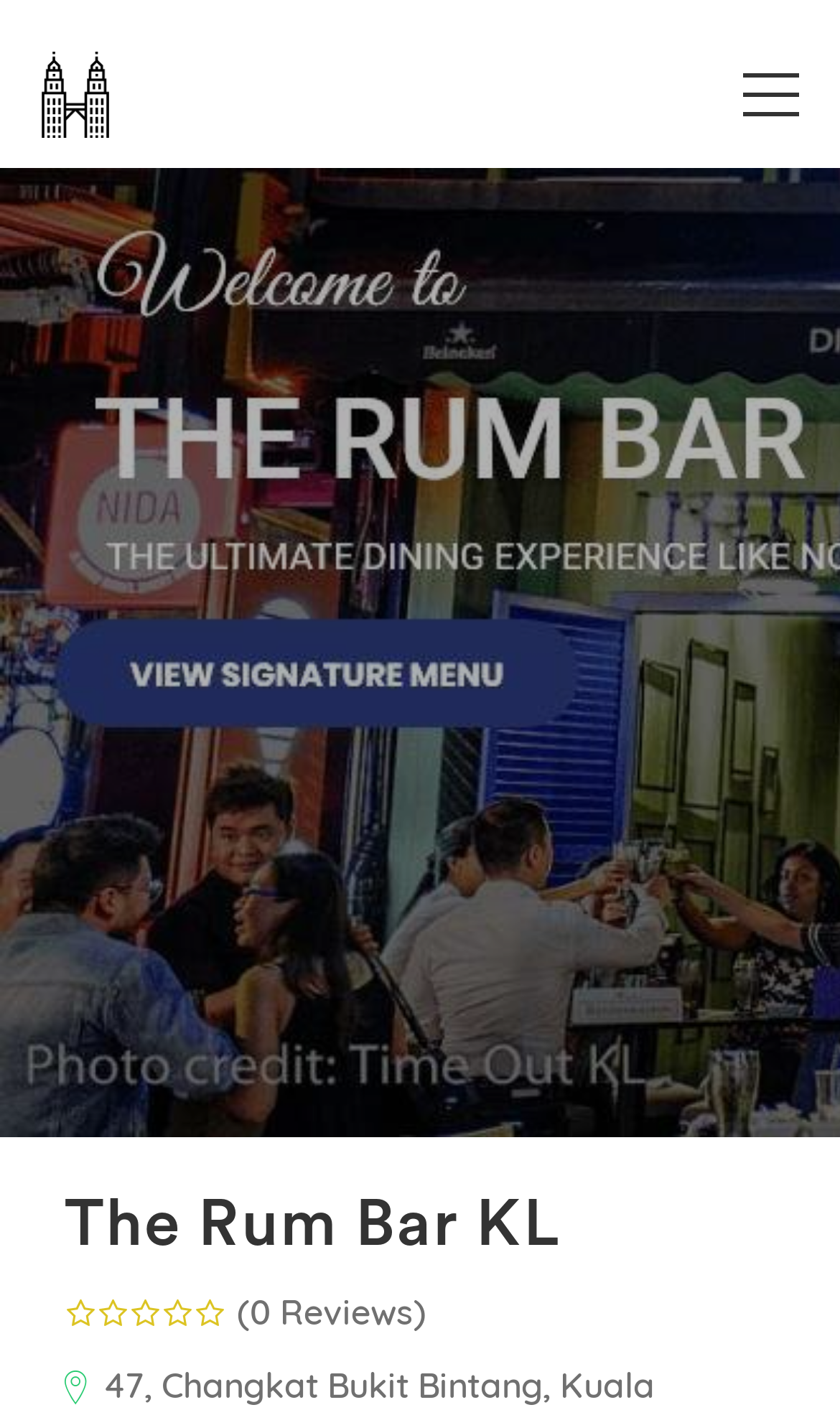Can you give a comprehensive explanation to the question given the content of the image?
What is the parent directory of the business?

I determined the answer by looking at the link element with the text 'Malaysia Business Directory' which is located at the top of the webpage, indicating that it is the parent directory of the business.